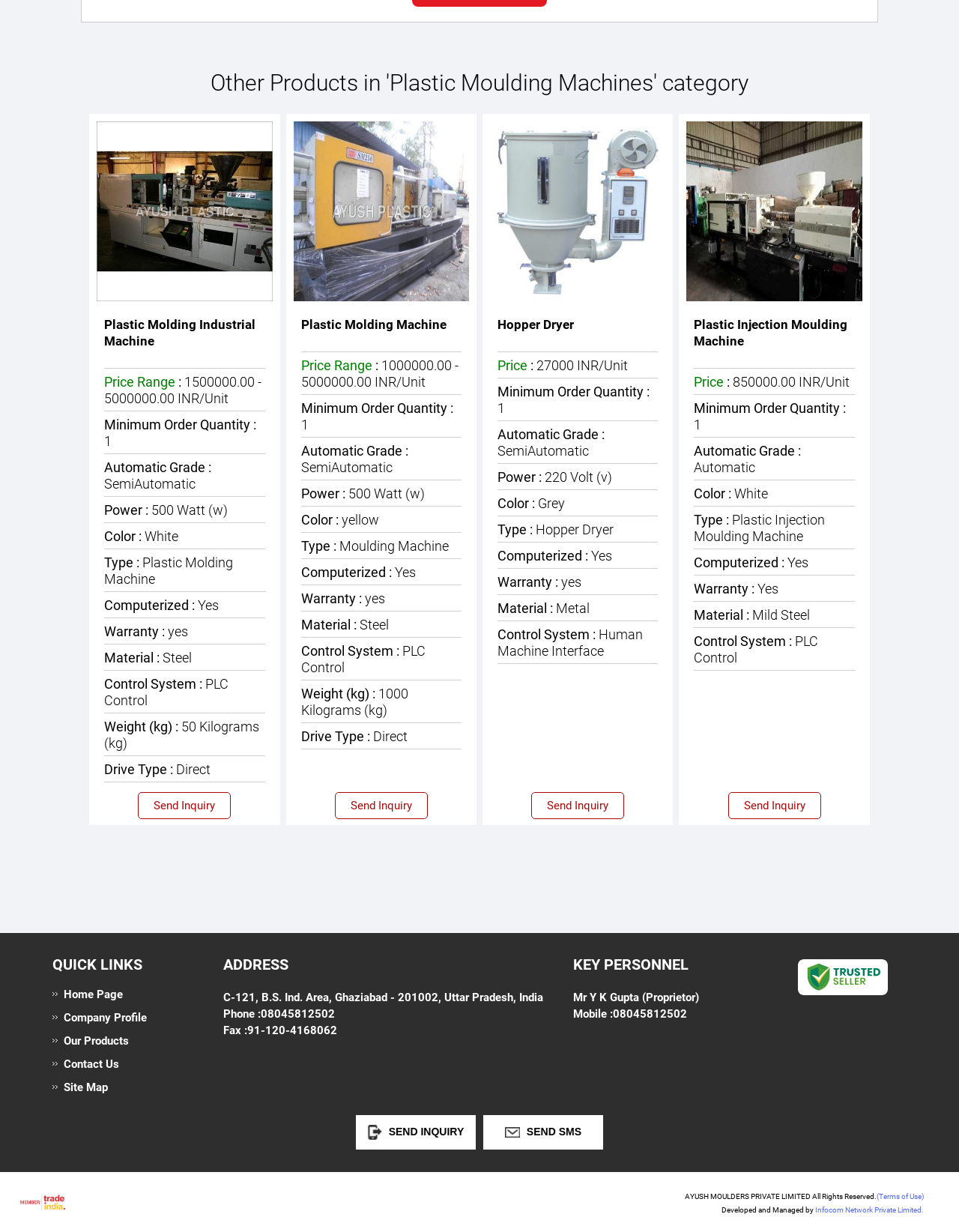Please find the bounding box coordinates of the element that you should click to achieve the following instruction: "Click on 'Send Inquiry'". The coordinates should be presented as four float numbers between 0 and 1: [left, top, right, bottom].

[0.144, 0.643, 0.241, 0.665]